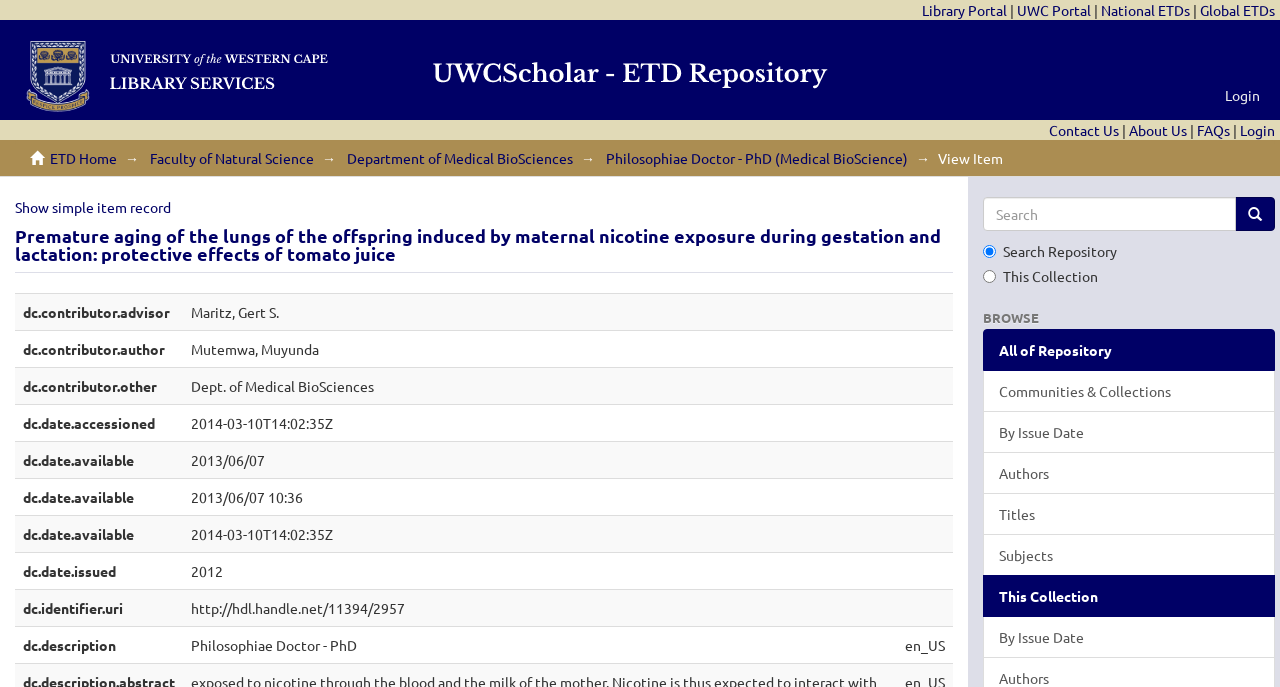Show the bounding box coordinates for the HTML element described as: "Show simple item record".

[0.012, 0.288, 0.134, 0.314]